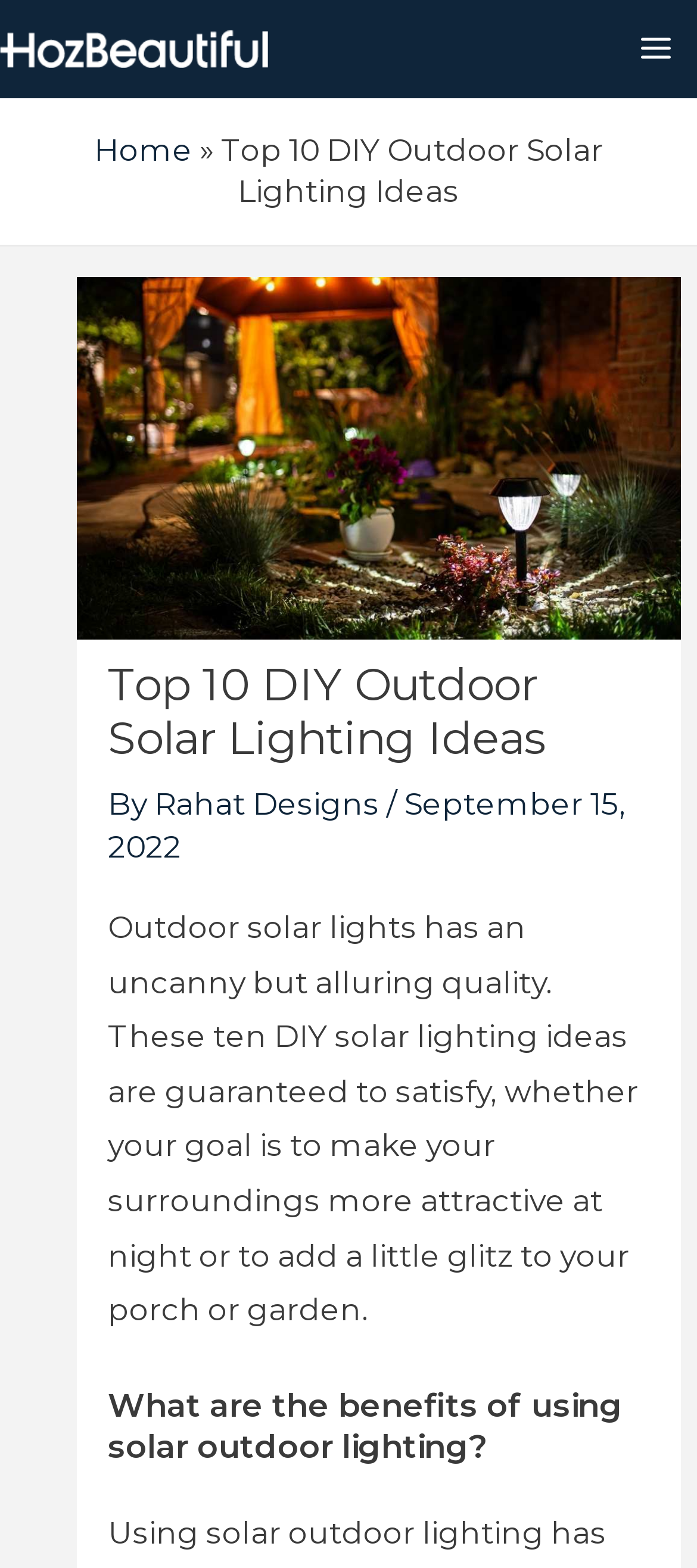Please determine the bounding box coordinates for the UI element described here. Use the format (top-left x, top-left y, bottom-right x, bottom-right y) with values bounded between 0 and 1: alt="hozbeautiful"

[0.0, 0.019, 0.385, 0.043]